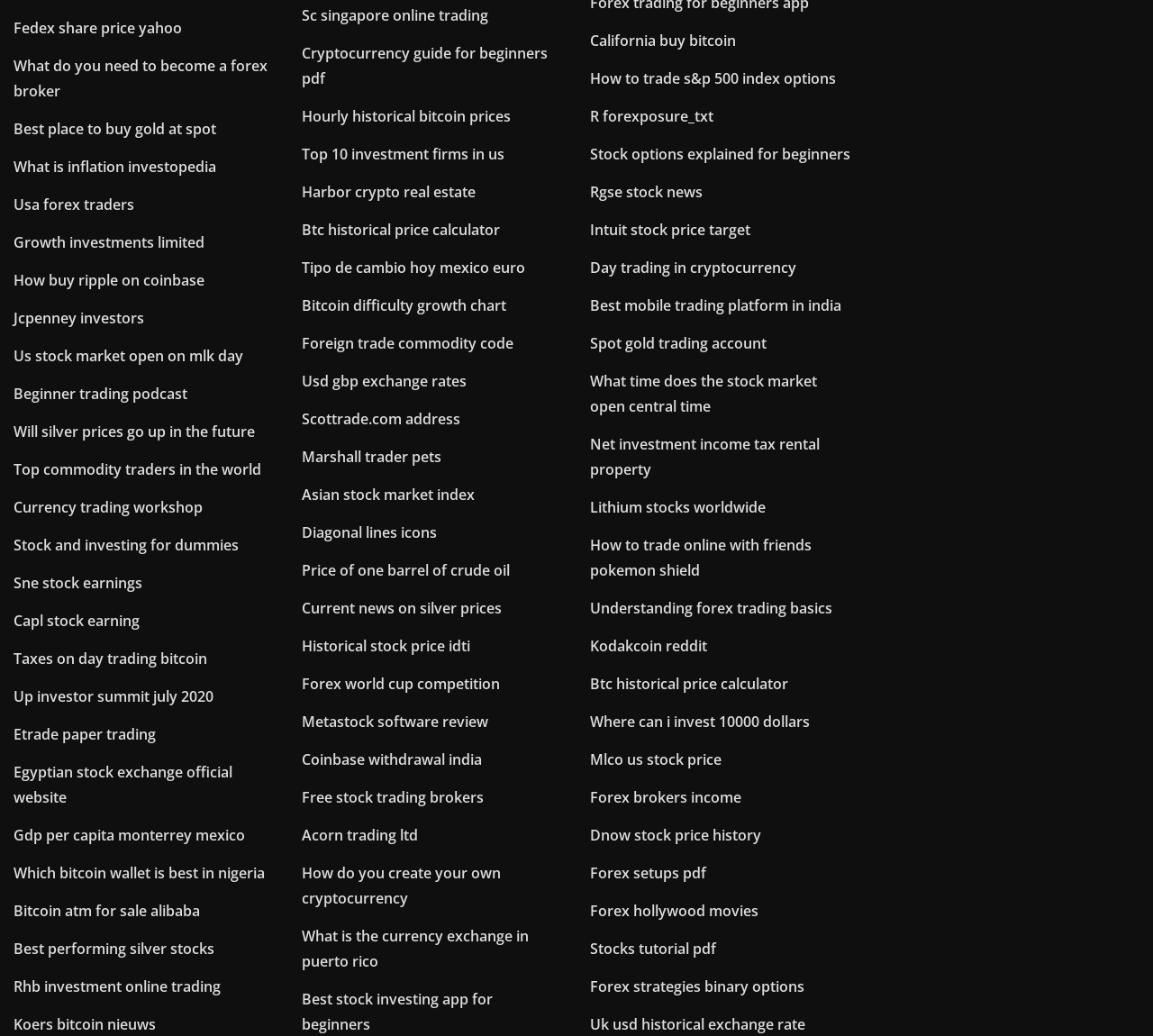Please locate the bounding box coordinates of the region I need to click to follow this instruction: "Click on 'Fedex share price yahoo'".

[0.012, 0.018, 0.158, 0.037]